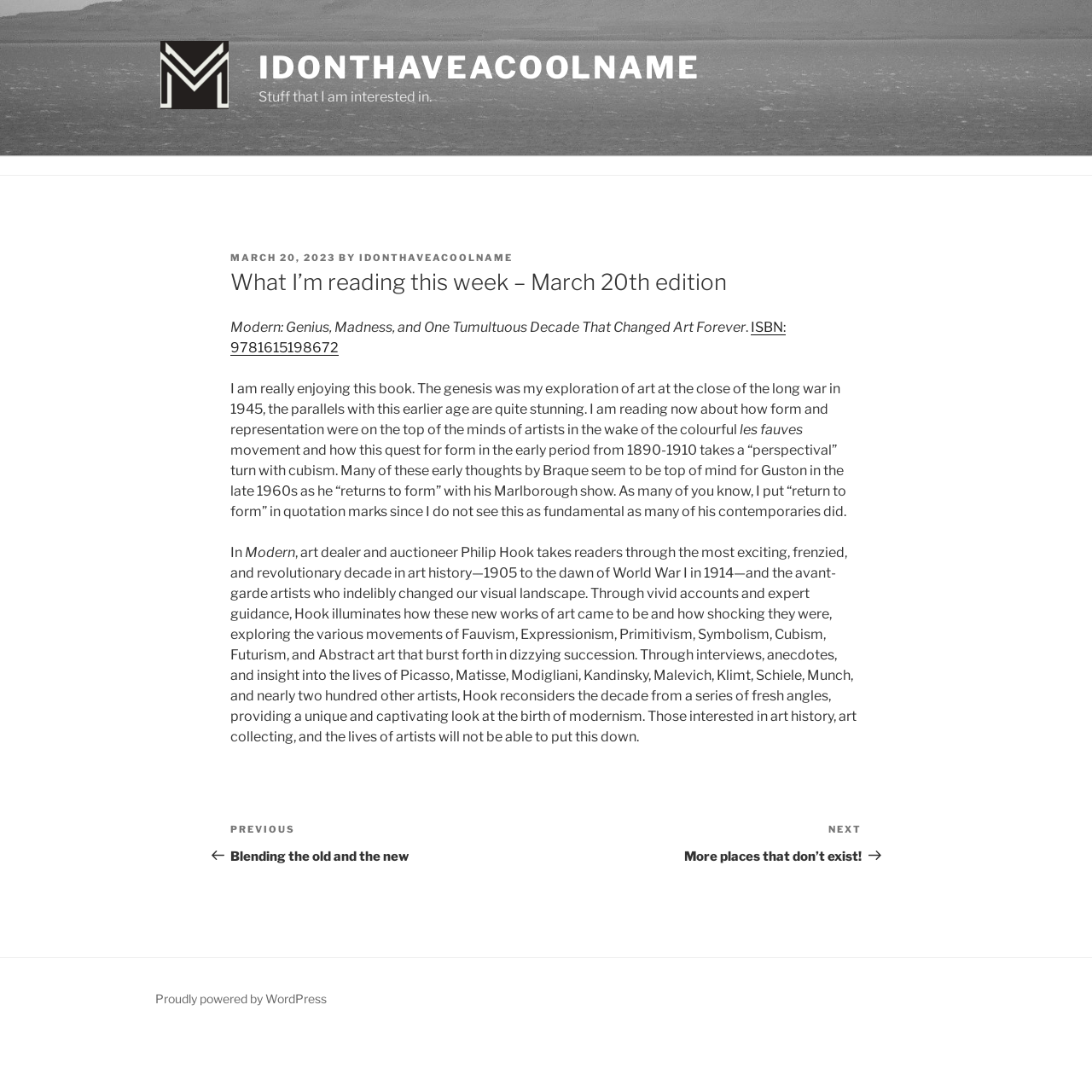Respond with a single word or phrase for the following question: 
What is the topic of the book being discussed?

Art history